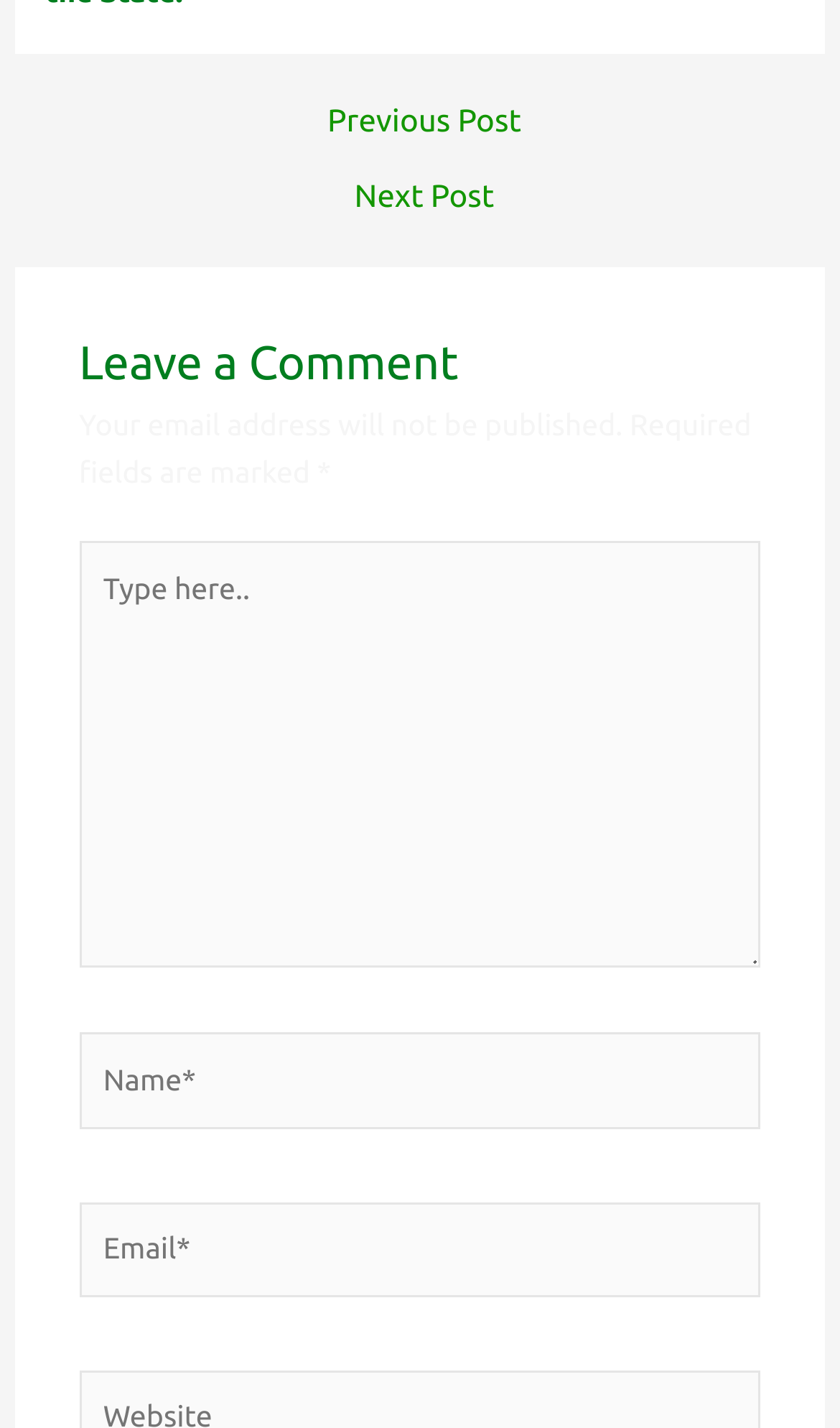Is the 'Website' field required to leave a comment?
Using the picture, provide a one-word or short phrase answer.

No